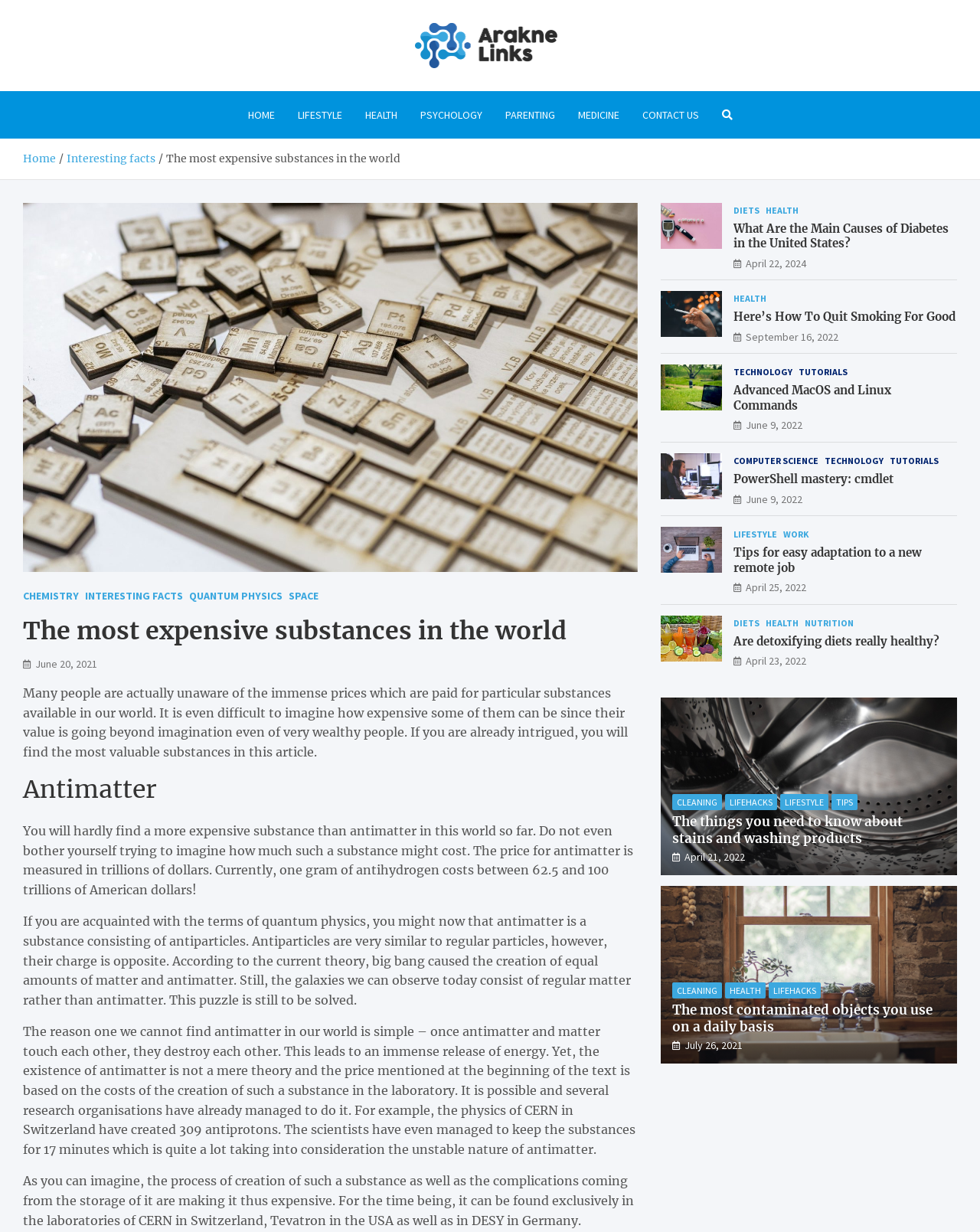Identify the bounding box for the described UI element: "Contact us".

[0.643, 0.074, 0.725, 0.113]